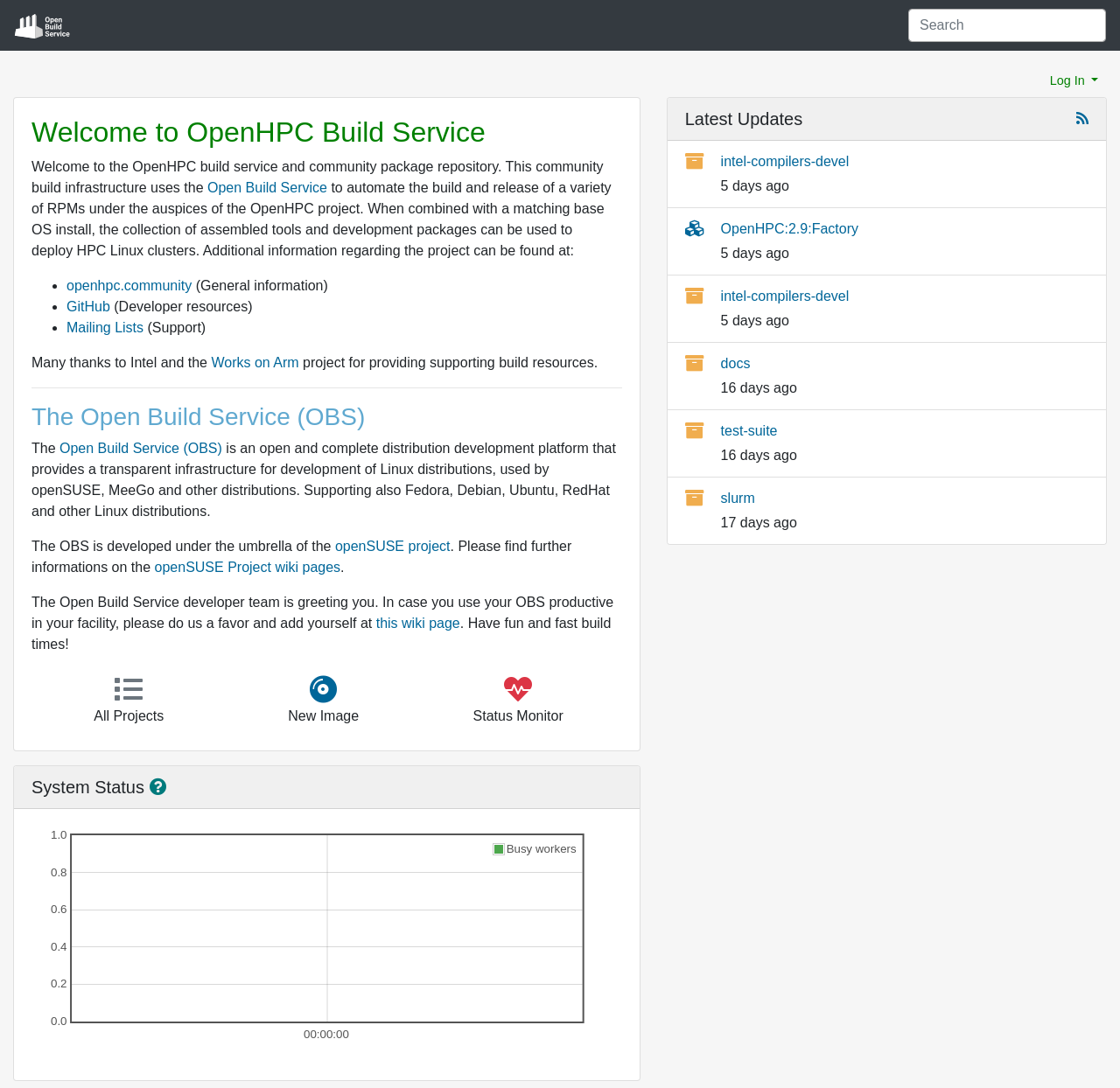Present a detailed account of what is displayed on the webpage.

The webpage is titled "Welcome - OpenHPC Build Service" and has a navigation breadcrumb at the top. On the top-right corner, there is a search box and a "Log In" link. Below the navigation breadcrumb, there is a heading that reads "Welcome to OpenHPC Build Service" followed by a paragraph of text that describes the service.

To the right of the heading, there is a link to "Open Build Service" and a brief description of the project. Below this, there is a list of three items with bullet points, each containing a link to a different resource: "openhpc.community", "GitHub", and "Mailing Lists".

Further down the page, there is a section with a heading that reads "The Open Build Service (OBS)" followed by a link to the service and a brief description. Below this, there is a paragraph of text that provides more information about the OBS.

On the right side of the page, there are three links: "All Projects", "New Image", and "Status Monitor". Below these links, there is a system status section with a heading and a canvas element that displays a graph or chart.

In the lower-right corner of the page, there is a table with a single row that displays information about busy workers. Above this table, there is a heading that reads "Latest Updates" followed by a list of five items, each containing a link to a package, a project, and a timestamp indicating when the package was updated.